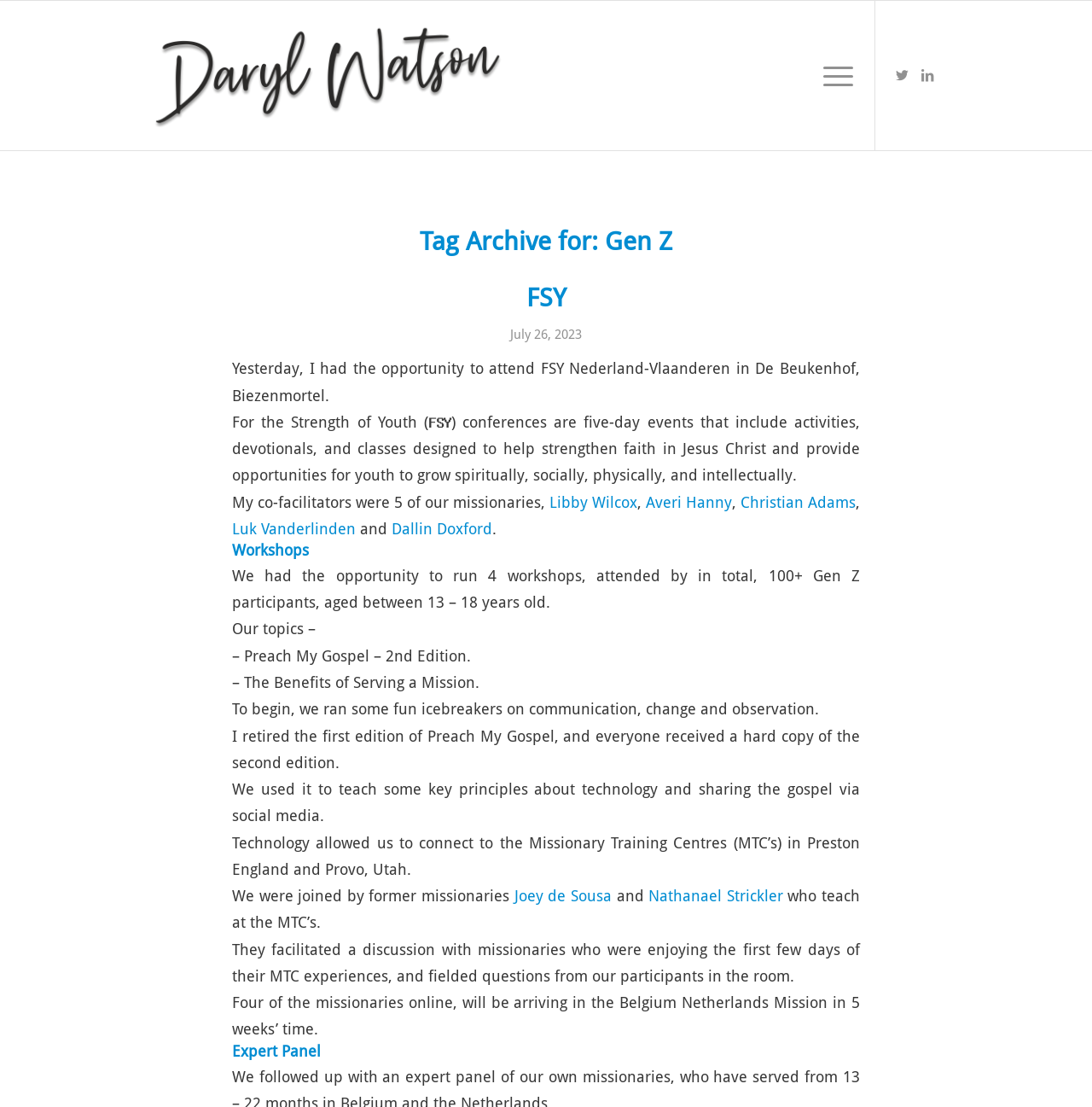How many workshops were run at the FSY conference?
Can you offer a detailed and complete answer to this question?

The number of workshops can be found in the section 'Workshops', where it says 'We had the opportunity to run 4 workshops, attended by in total, 100+ Gen Z participants, aged between 13 – 18 years old.'